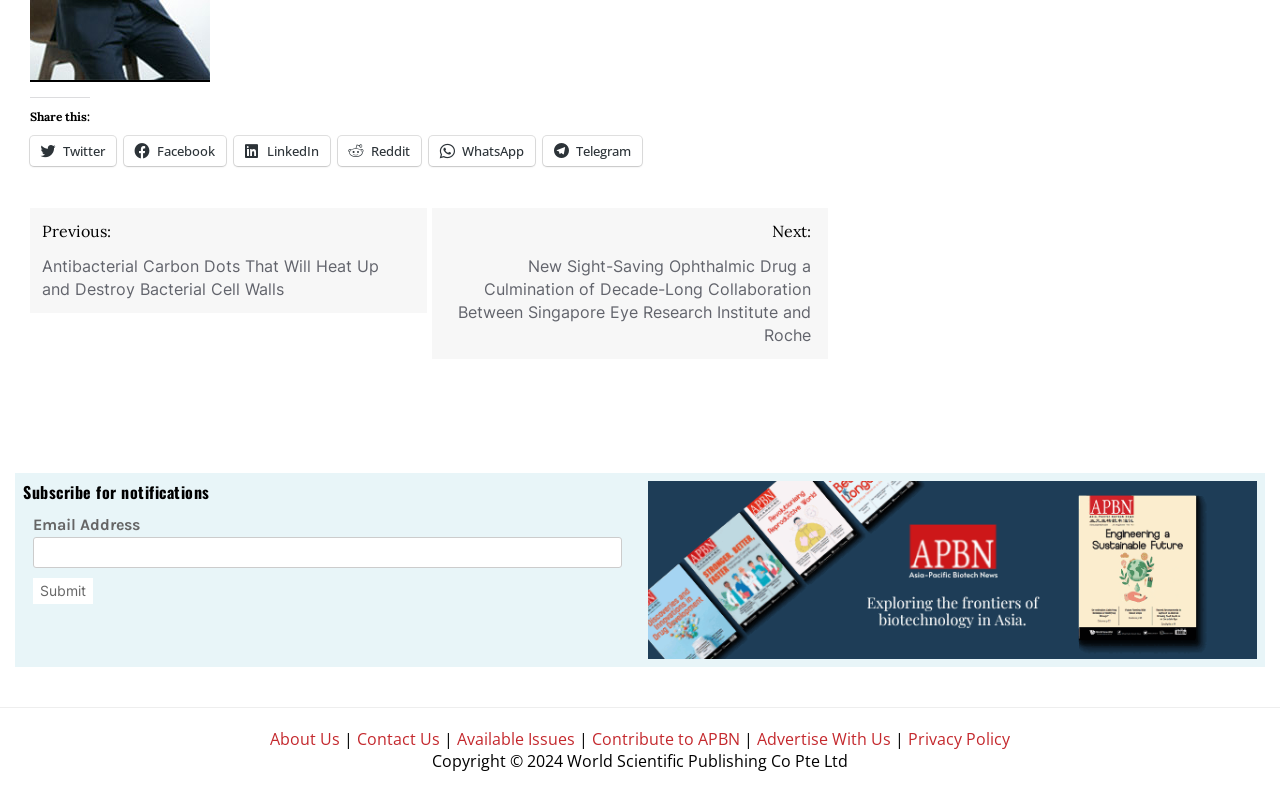Please determine the bounding box coordinates of the element to click in order to execute the following instruction: "Share on Twitter". The coordinates should be four float numbers between 0 and 1, specified as [left, top, right, bottom].

[0.023, 0.172, 0.091, 0.21]